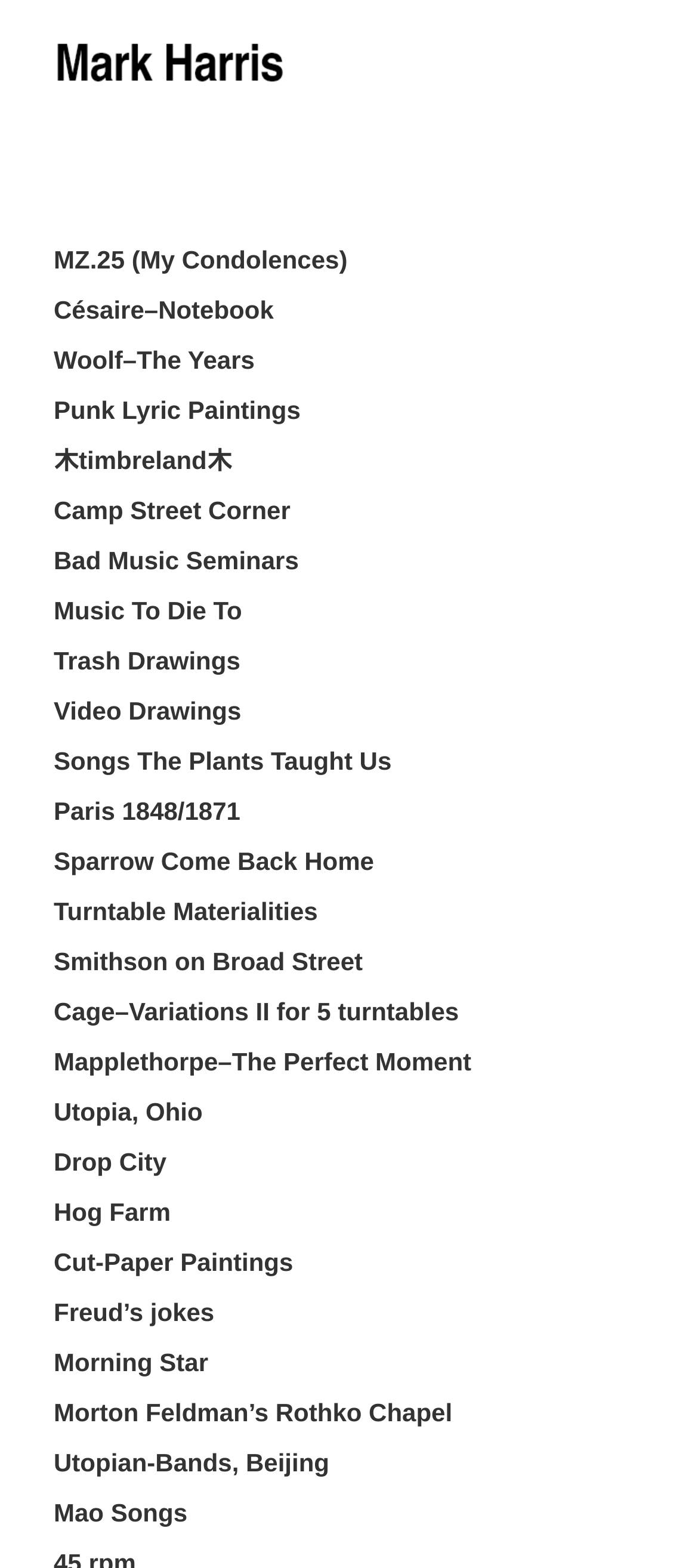Please identify the primary heading of the webpage and give its text content.

Mao Zedong poems